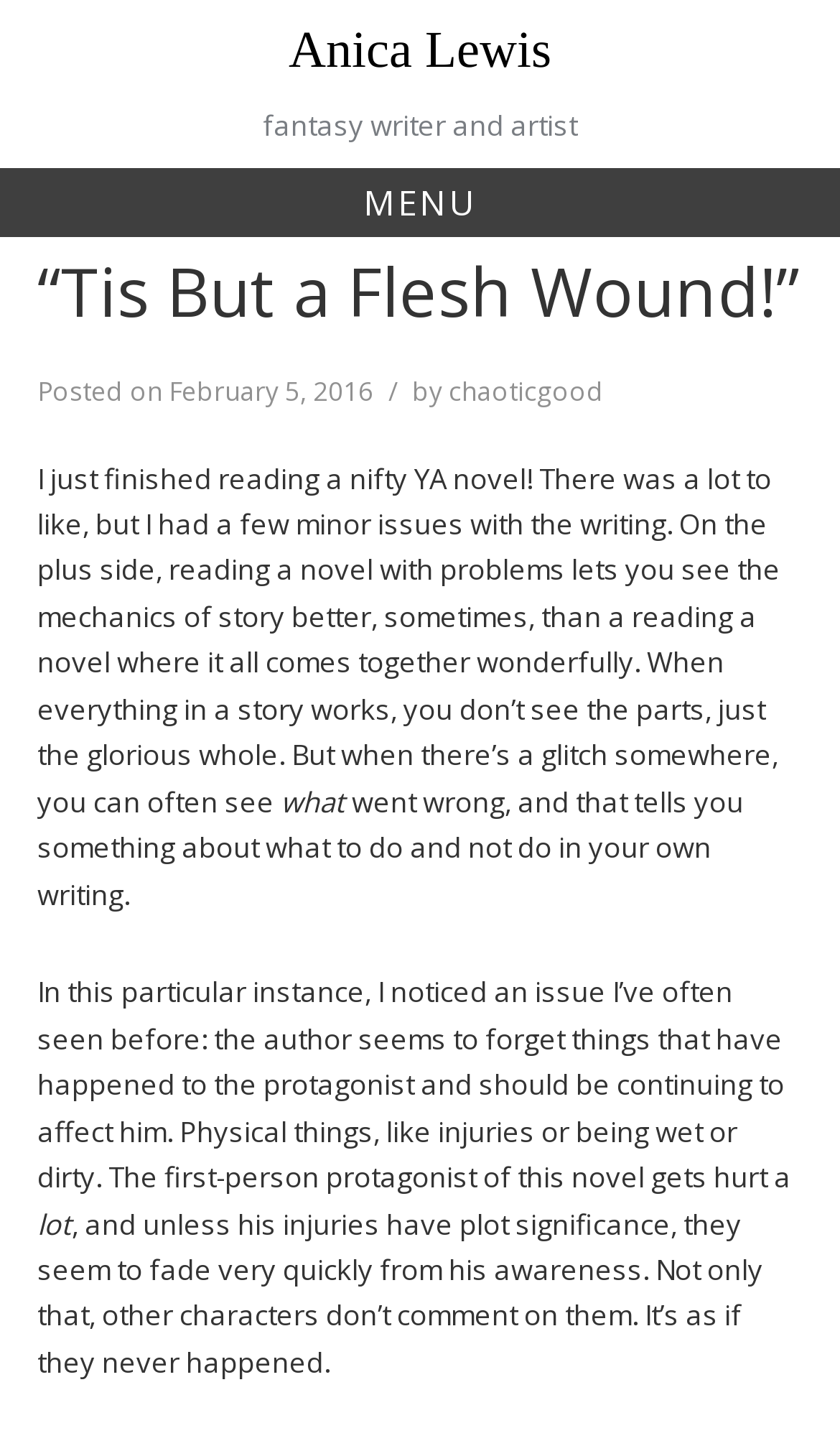Based on the image, provide a detailed and complete answer to the question: 
What is the position of the MENU button?

Based on the bounding box coordinates of the MENU button, [0.0, 0.116, 1.0, 0.164], we can determine that it is located at the top of the page.